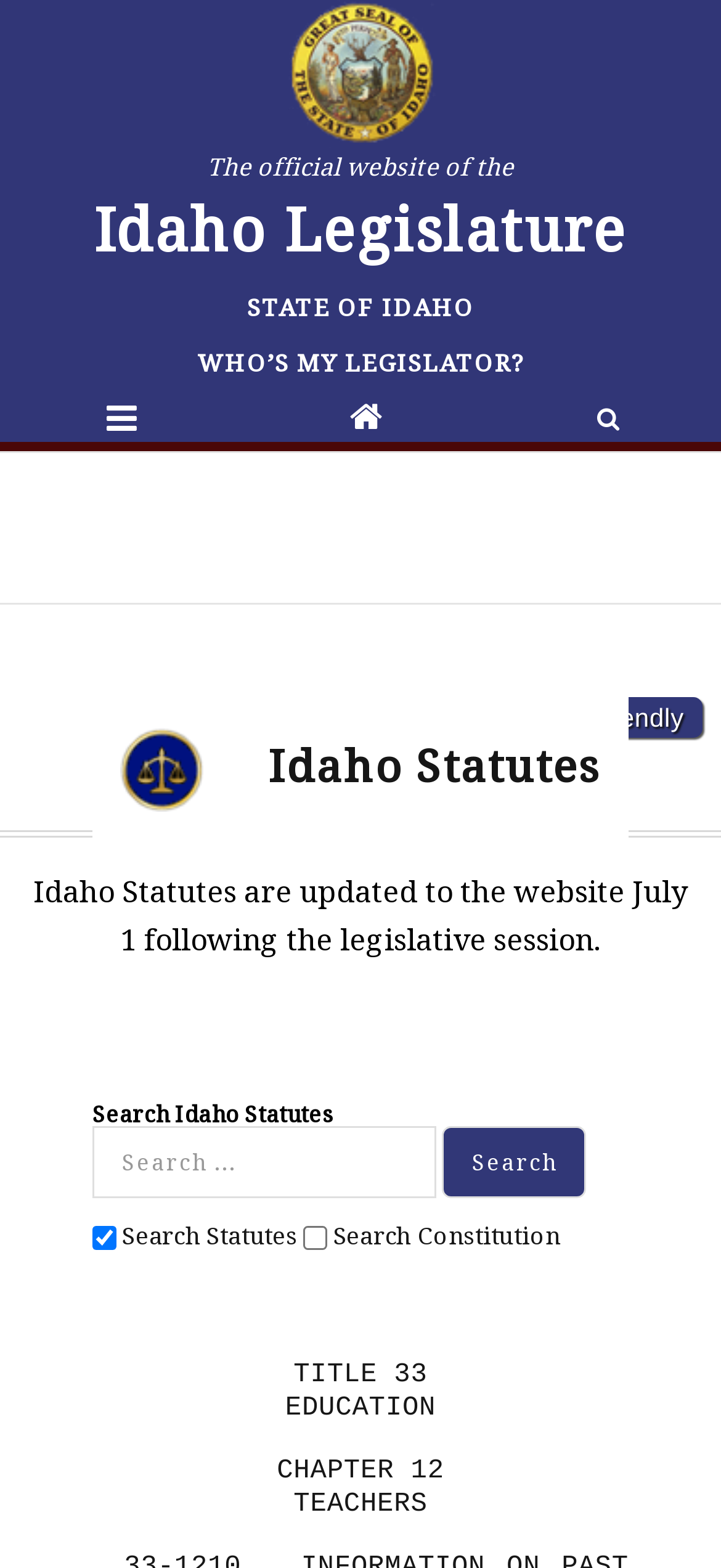Indicate the bounding box coordinates of the clickable region to achieve the following instruction: "Check Search Constitution."

[0.421, 0.782, 0.454, 0.797]